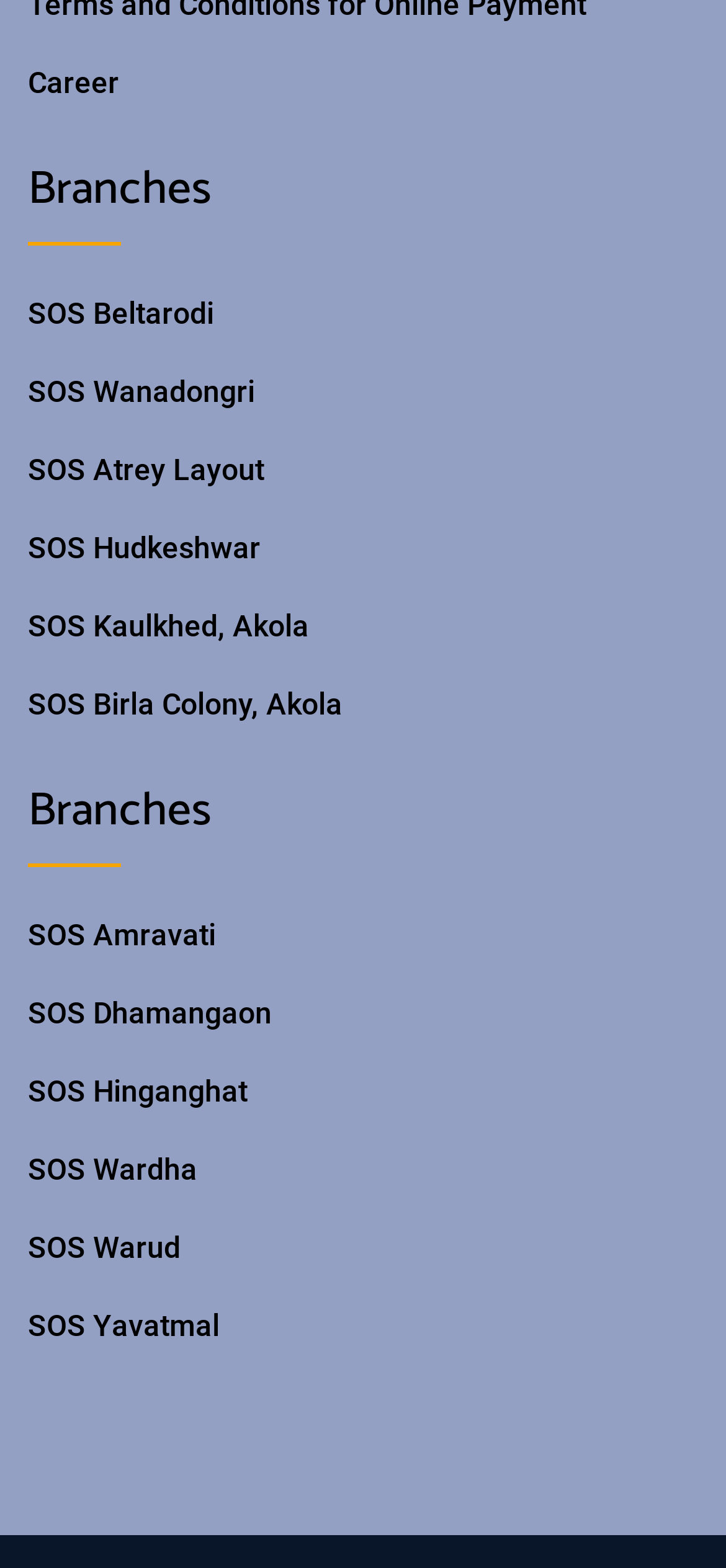Identify the bounding box coordinates for the region to click in order to carry out this instruction: "Explore SOS Yavatmal". Provide the coordinates using four float numbers between 0 and 1, formatted as [left, top, right, bottom].

[0.038, 0.832, 0.303, 0.86]